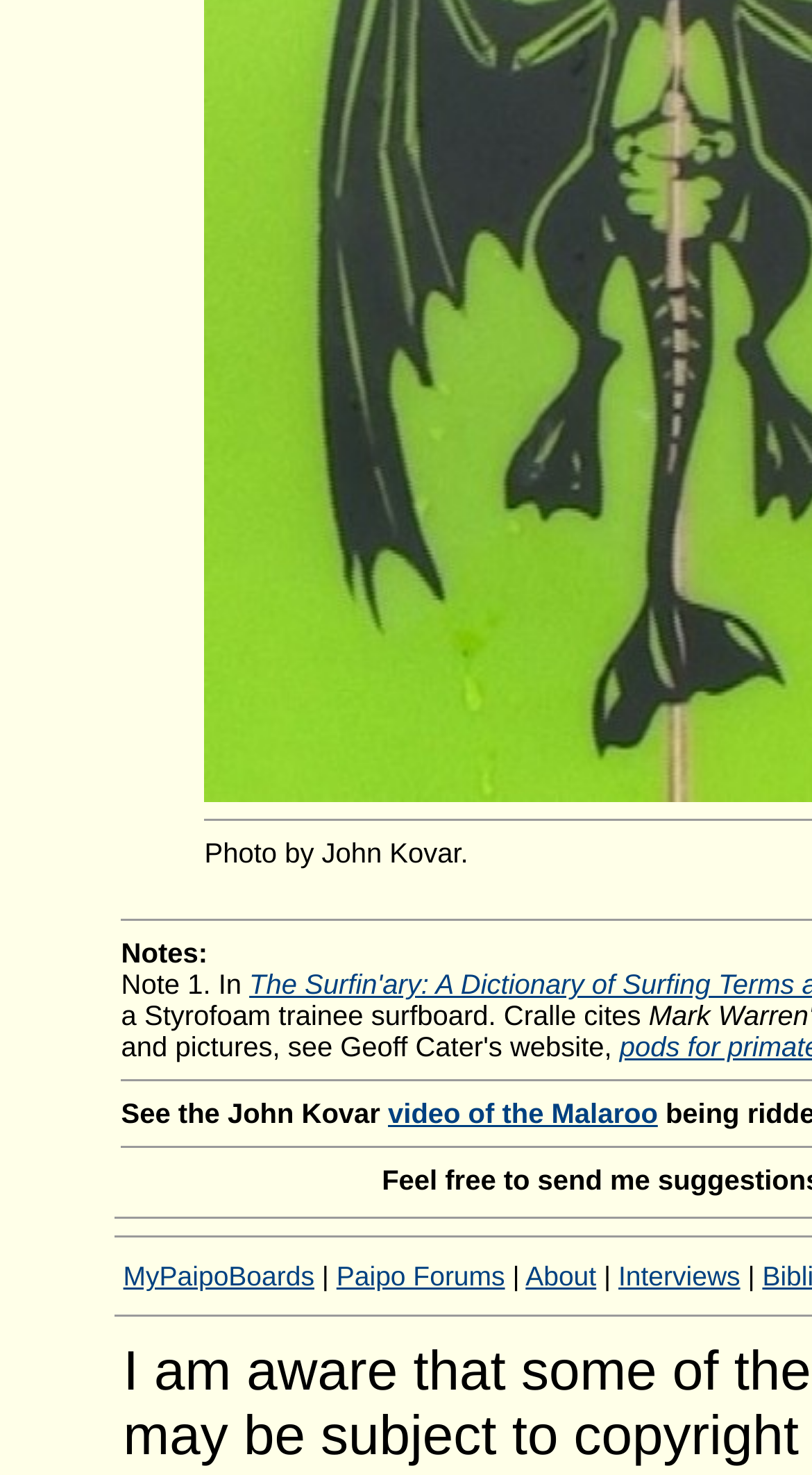Provide the bounding box coordinates in the format (top-left x, top-left y, bottom-right x, bottom-right y). All values are floating point numbers between 0 and 1. Determine the bounding box coordinate of the UI element described as: video of the Malaroo

[0.478, 0.744, 0.81, 0.766]